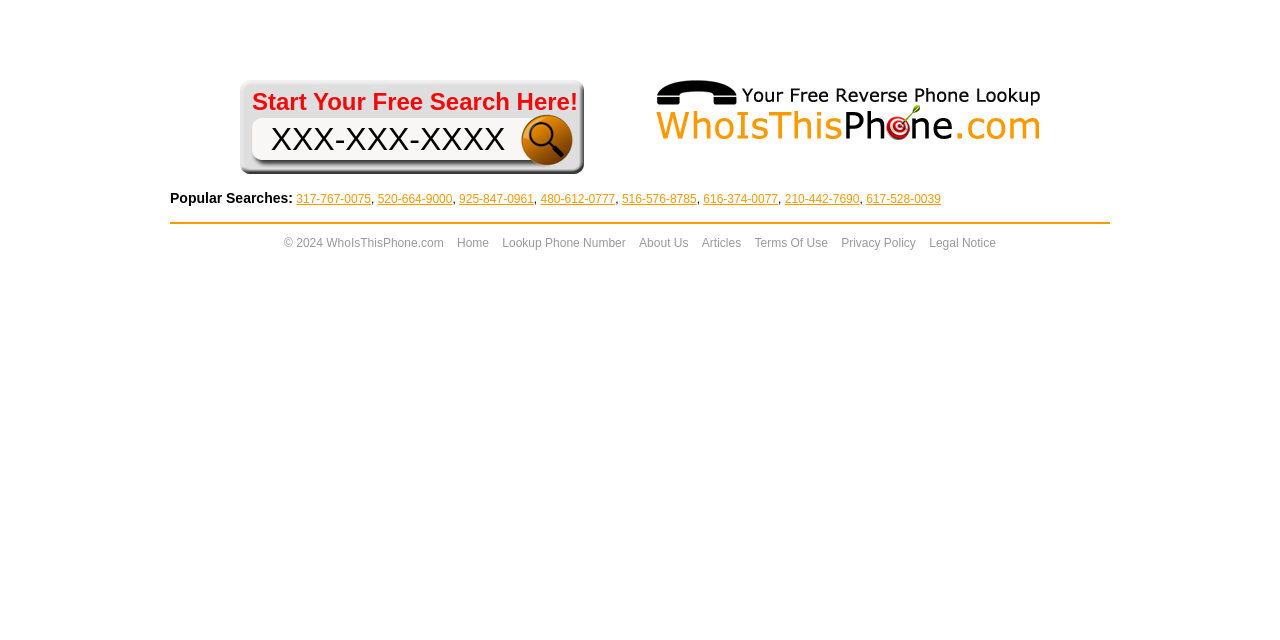Provide the bounding box coordinates for the UI element described in this sentence: "alt="Tech Shapes Future Work"". The coordinates should be four float values between 0 and 1, i.e., [left, top, right, bottom].

None